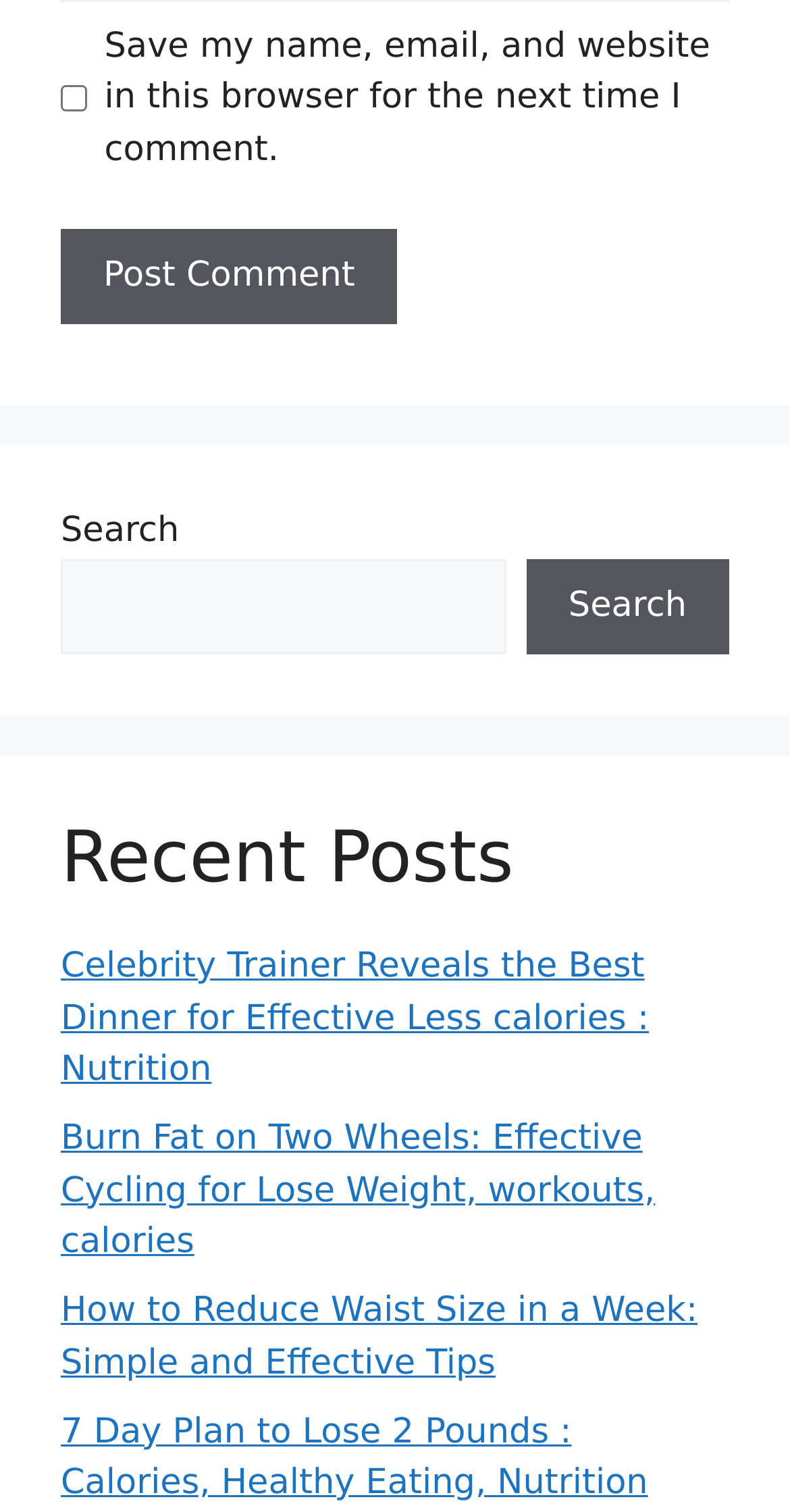Determine the bounding box coordinates of the clickable region to follow the instruction: "Post a comment".

[0.077, 0.151, 0.503, 0.214]